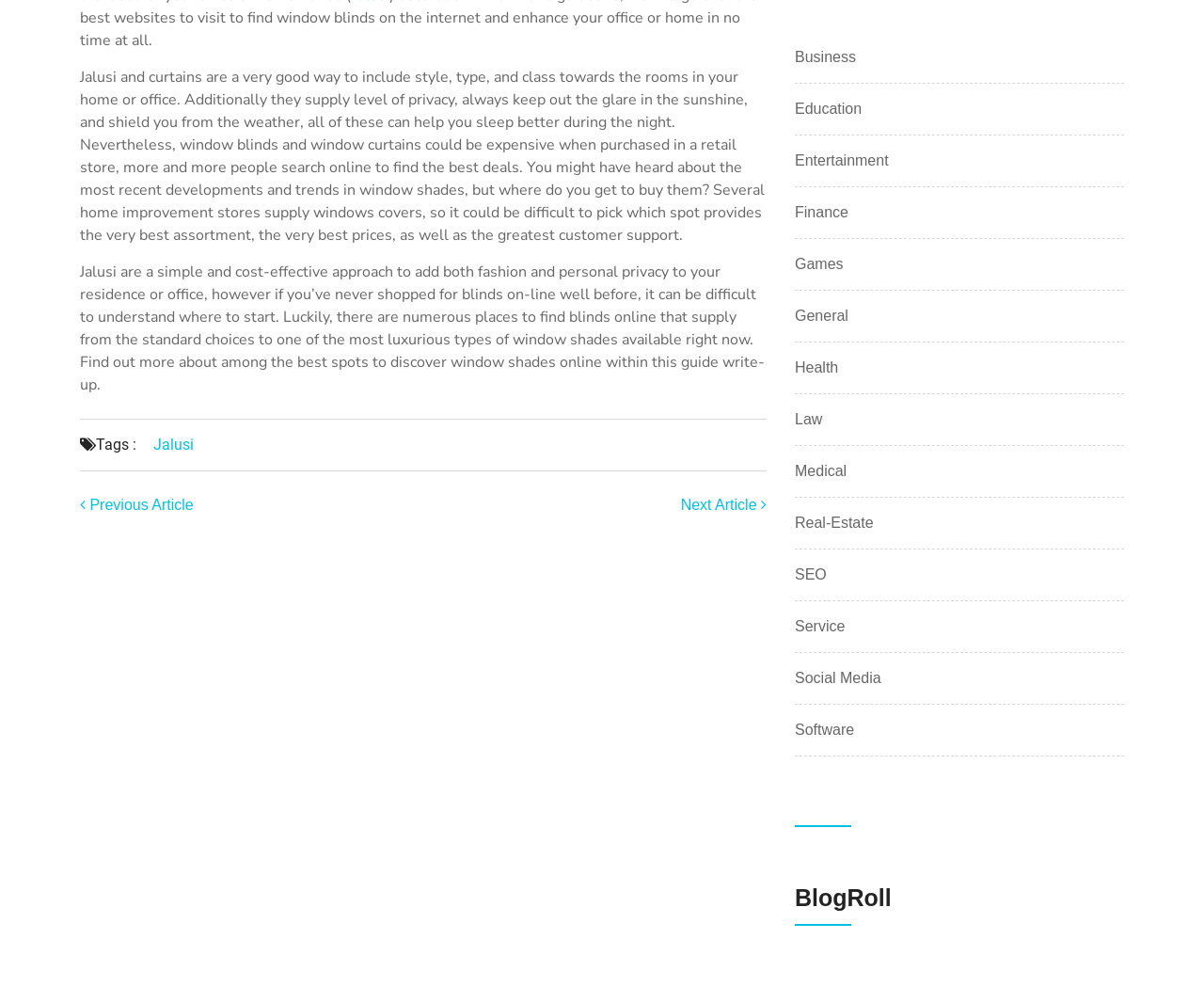Identify the bounding box coordinates of the clickable region to carry out the given instruction: "Click on the 'Next Article' link".

[0.565, 0.503, 0.637, 0.519]